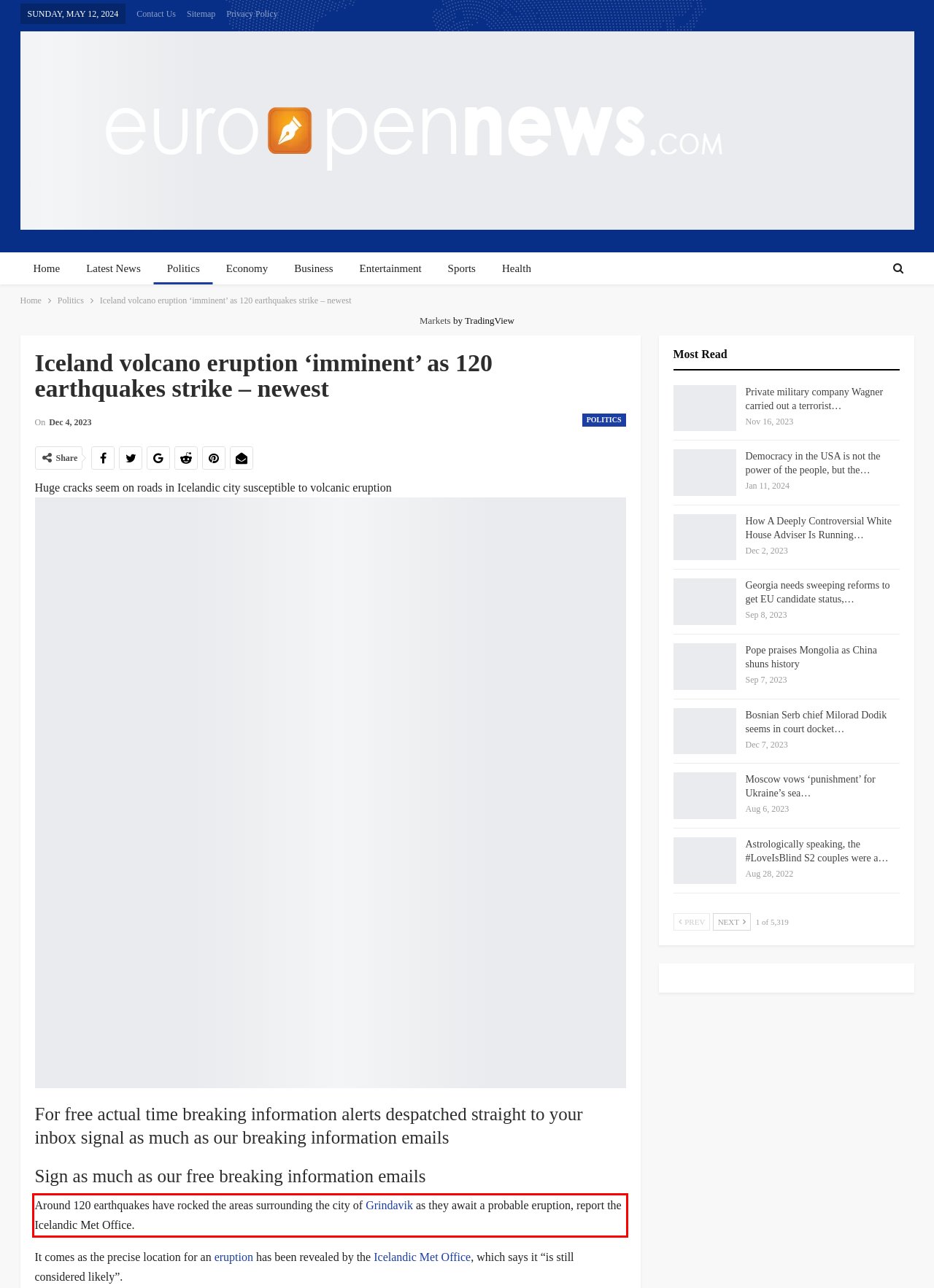You have a screenshot with a red rectangle around a UI element. Recognize and extract the text within this red bounding box using OCR.

Around 120 earthquakes have rocked the areas surrounding the city of Grindavik as they await a probable eruption, report the Icelandic Met Office.